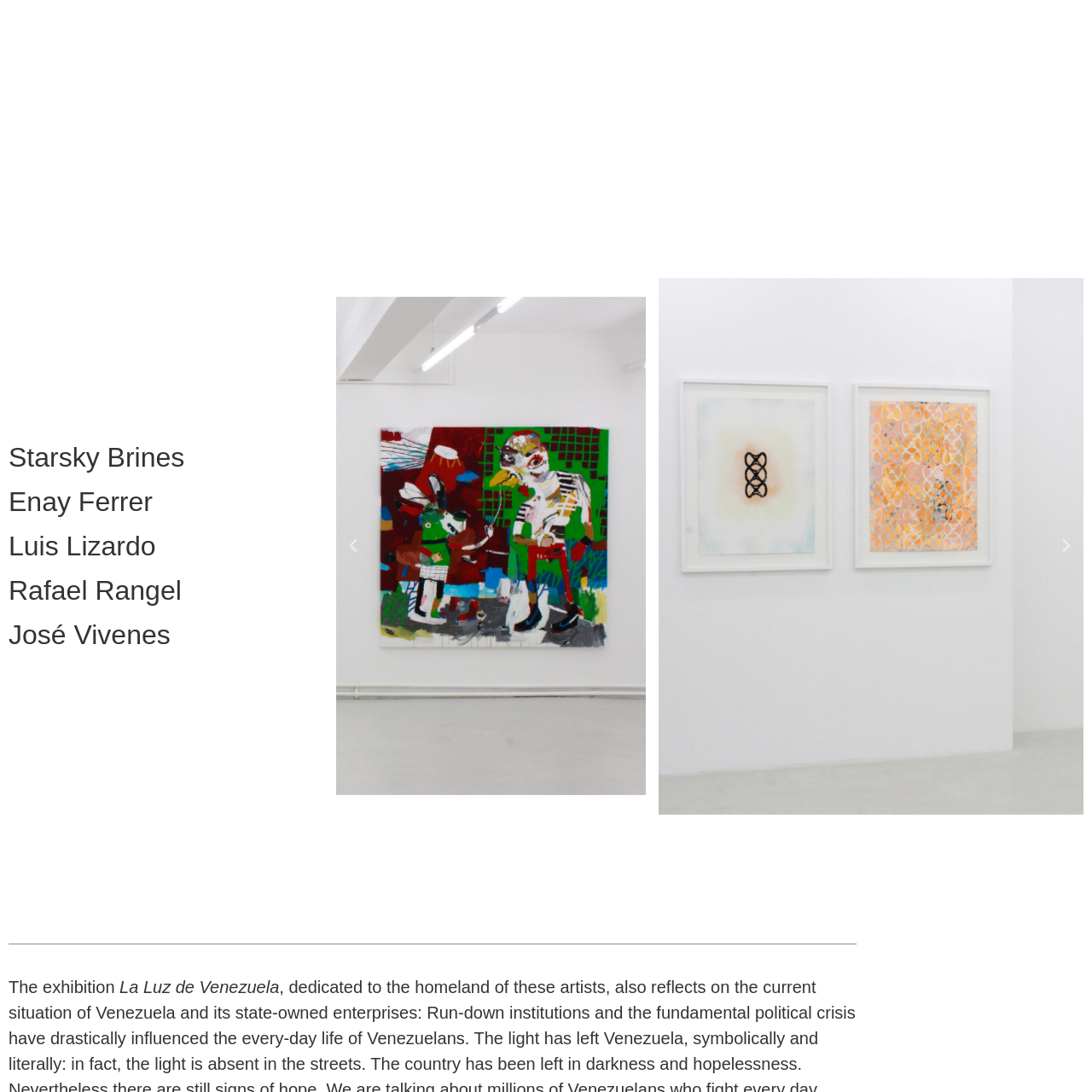Pay attention to the content inside the red bounding box and deliver a detailed answer to the following question based on the image's details: What type of art is showcased in the exhibition?

The exhibition space is designed to invite exploration and engagement, making it a focal point for visitors interested in contemporary art from Venezuela, which implies that the artworks displayed are contemporary in nature.